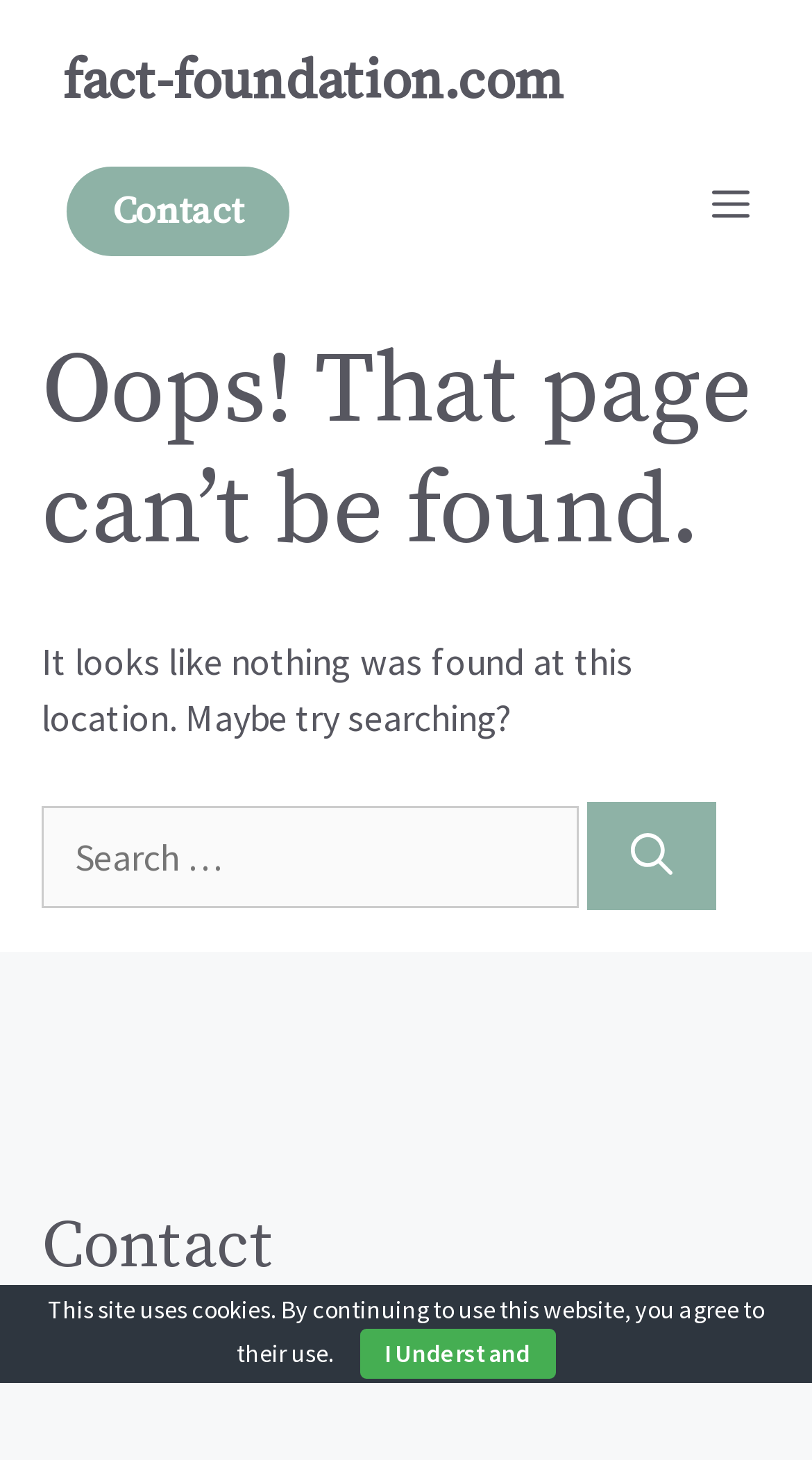Find the bounding box coordinates for the HTML element described in this sentence: "Indian sites". Provide the coordinates as four float numbers between 0 and 1, in the format [left, top, right, bottom].

None